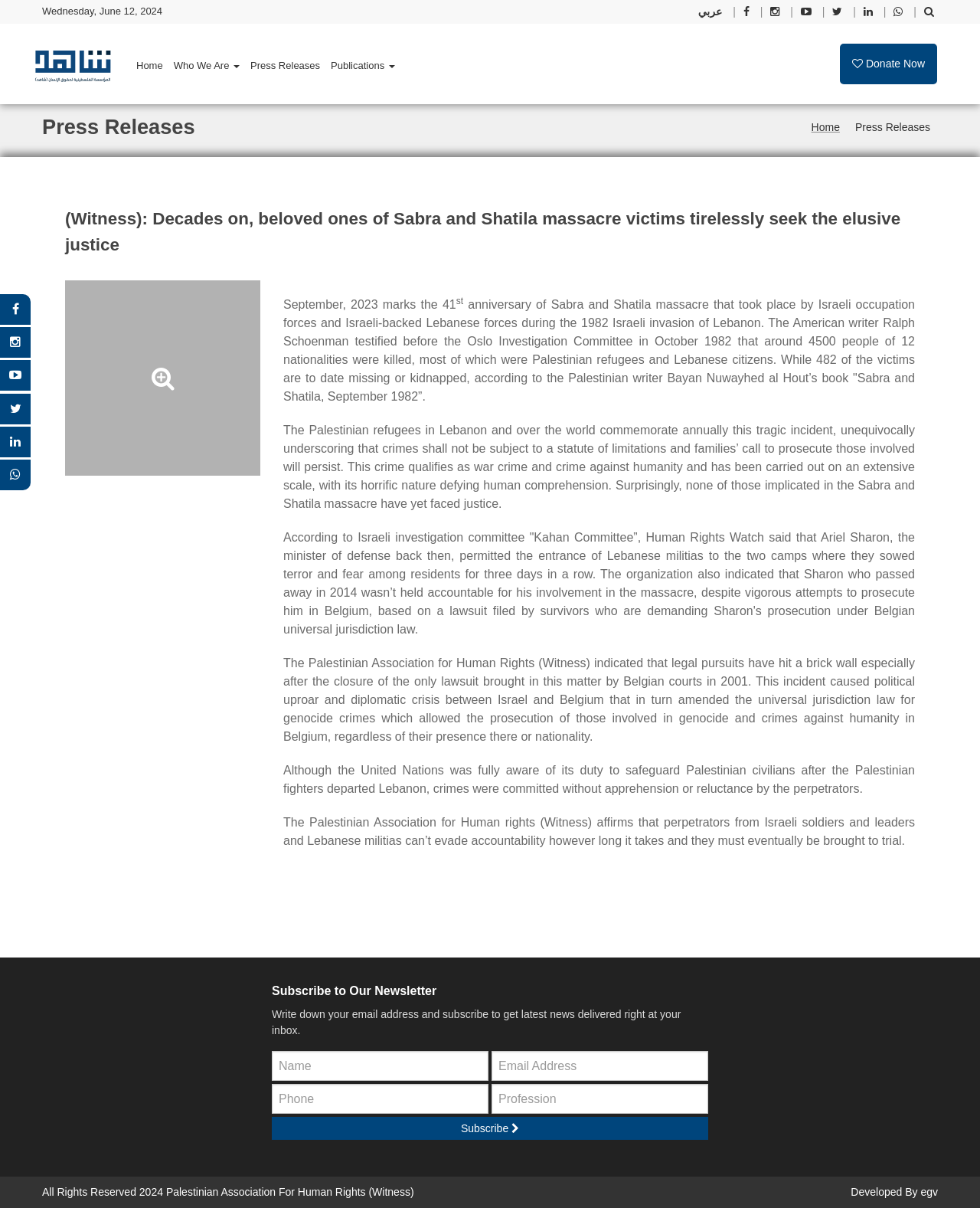Please identify the bounding box coordinates for the region that you need to click to follow this instruction: "Click the Donate Now button".

[0.857, 0.036, 0.956, 0.07]